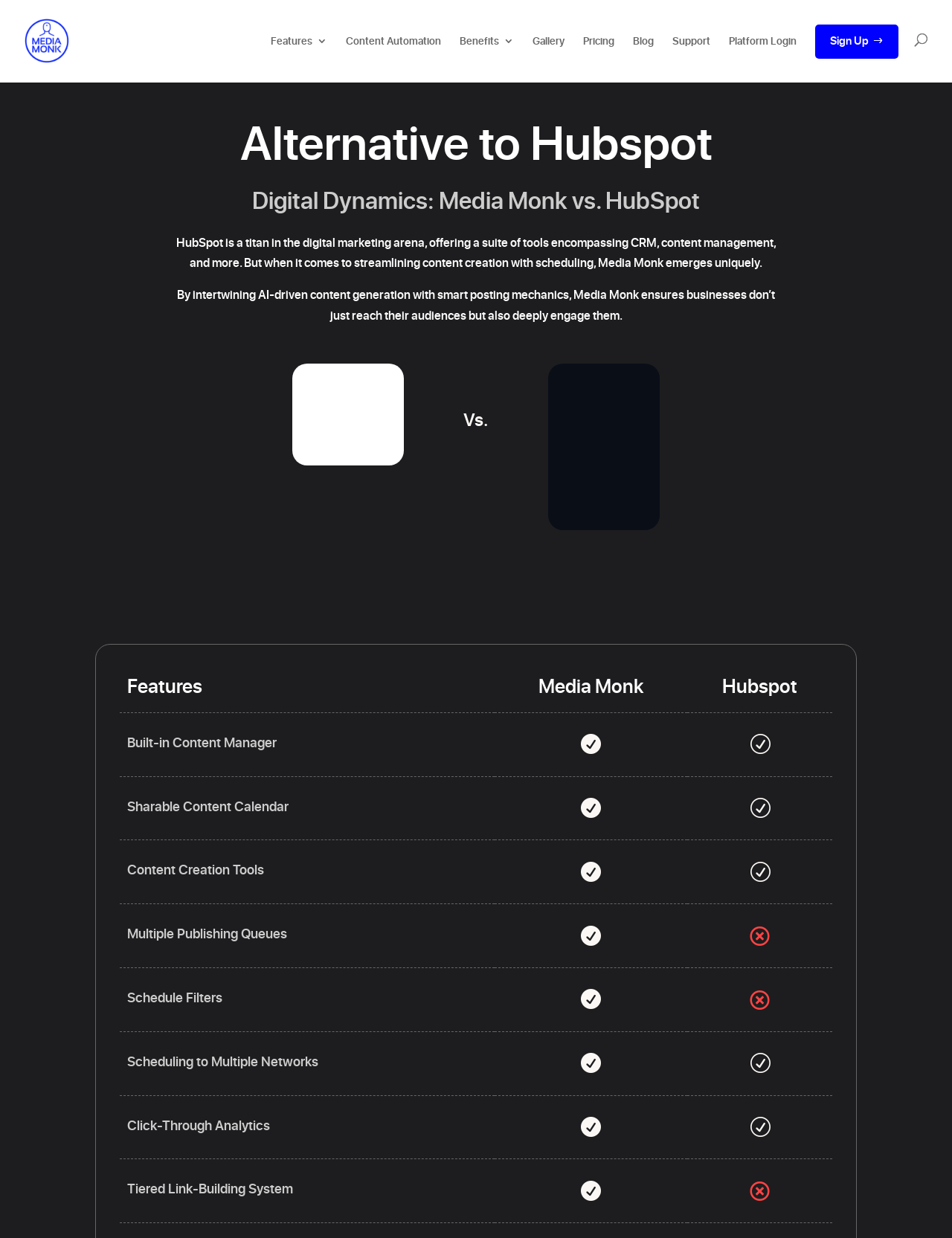What is the feature that Media Monk has but Hubspot does not?
Look at the image and provide a detailed response to the question.

The webpage has a comparison table between Media Monk and Hubspot, and according to the table, Media Monk has a built-in content manager, but Hubspot does not.